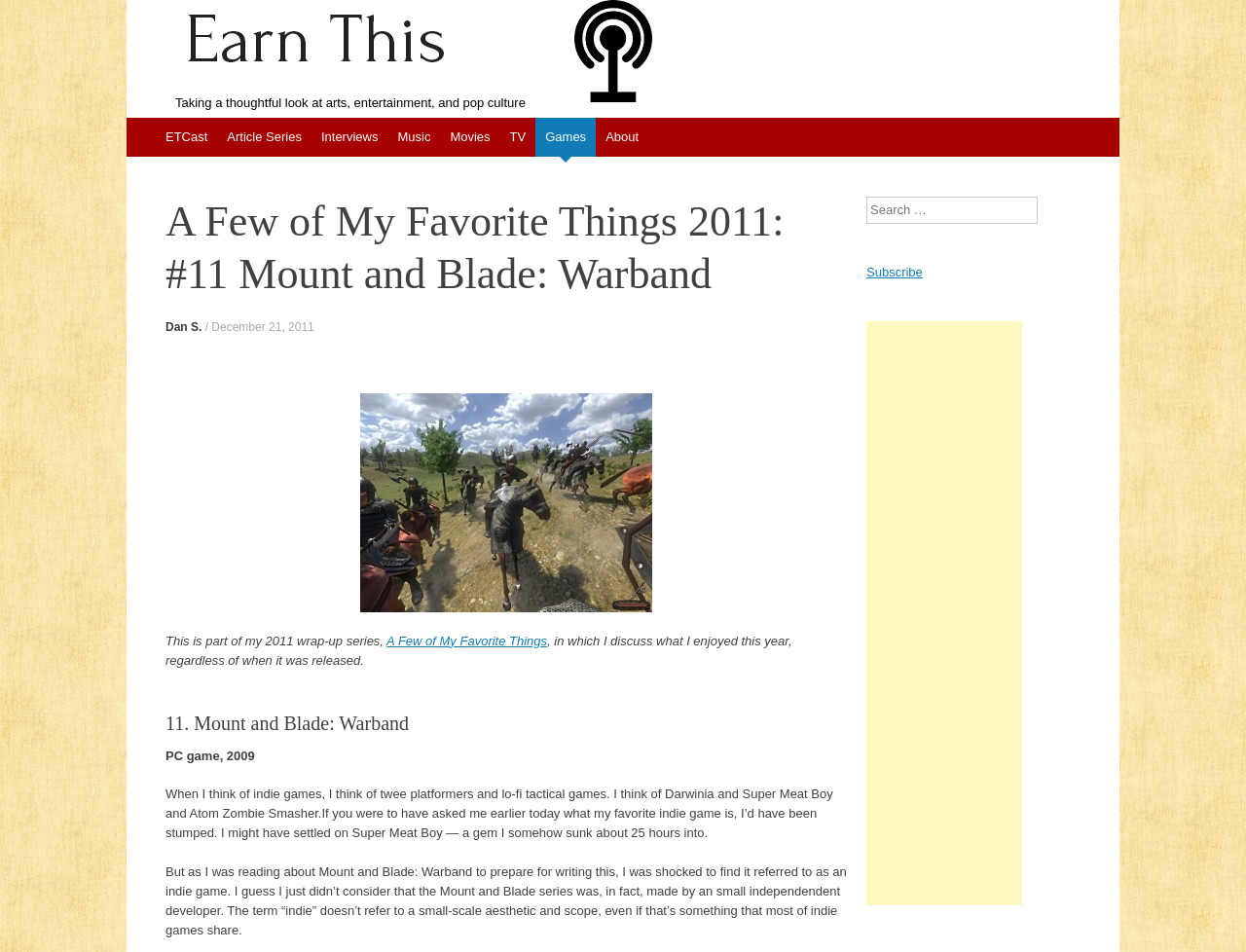Identify and provide the bounding box for the element described by: "parent_node: Search name="s" placeholder="Search …"".

[0.695, 0.207, 0.833, 0.235]